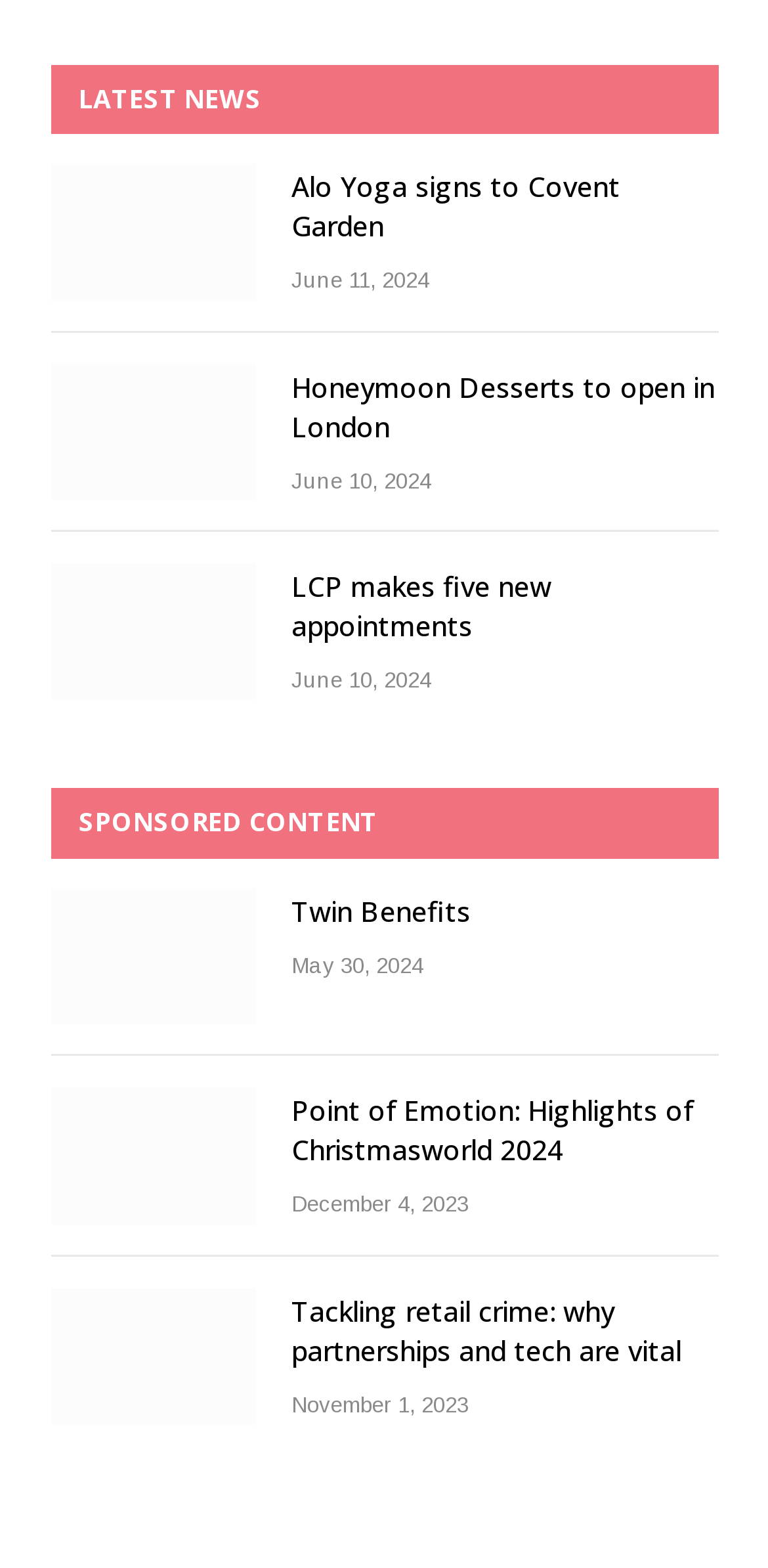Identify the bounding box coordinates for the UI element mentioned here: "title="LCP makes five new appointments"". Provide the coordinates as four float values between 0 and 1, i.e., [left, top, right, bottom].

[0.067, 0.359, 0.333, 0.446]